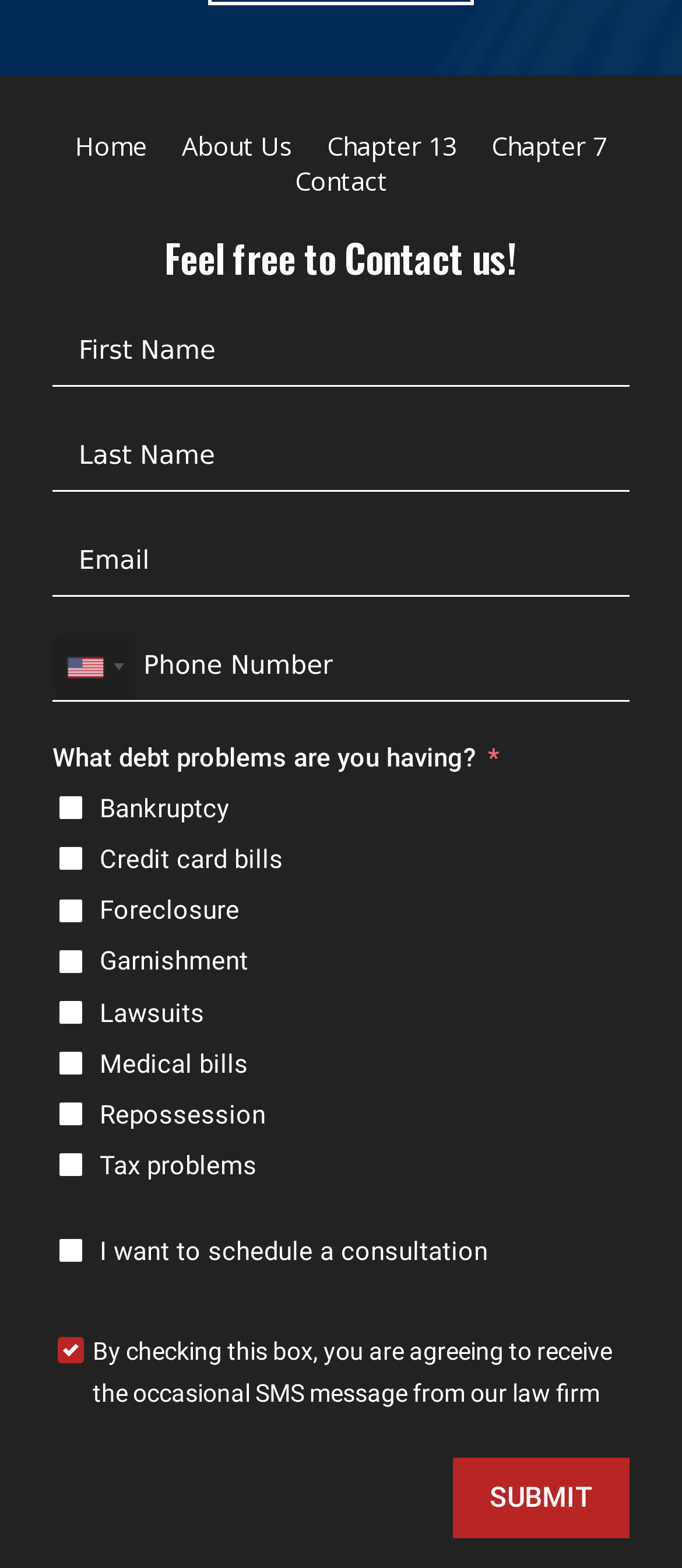Ascertain the bounding box coordinates for the UI element detailed here: "name="fname" placeholder="First Name"". The coordinates should be provided as [left, top, right, bottom] with each value being a float between 0 and 1.

[0.077, 0.749, 0.923, 0.794]